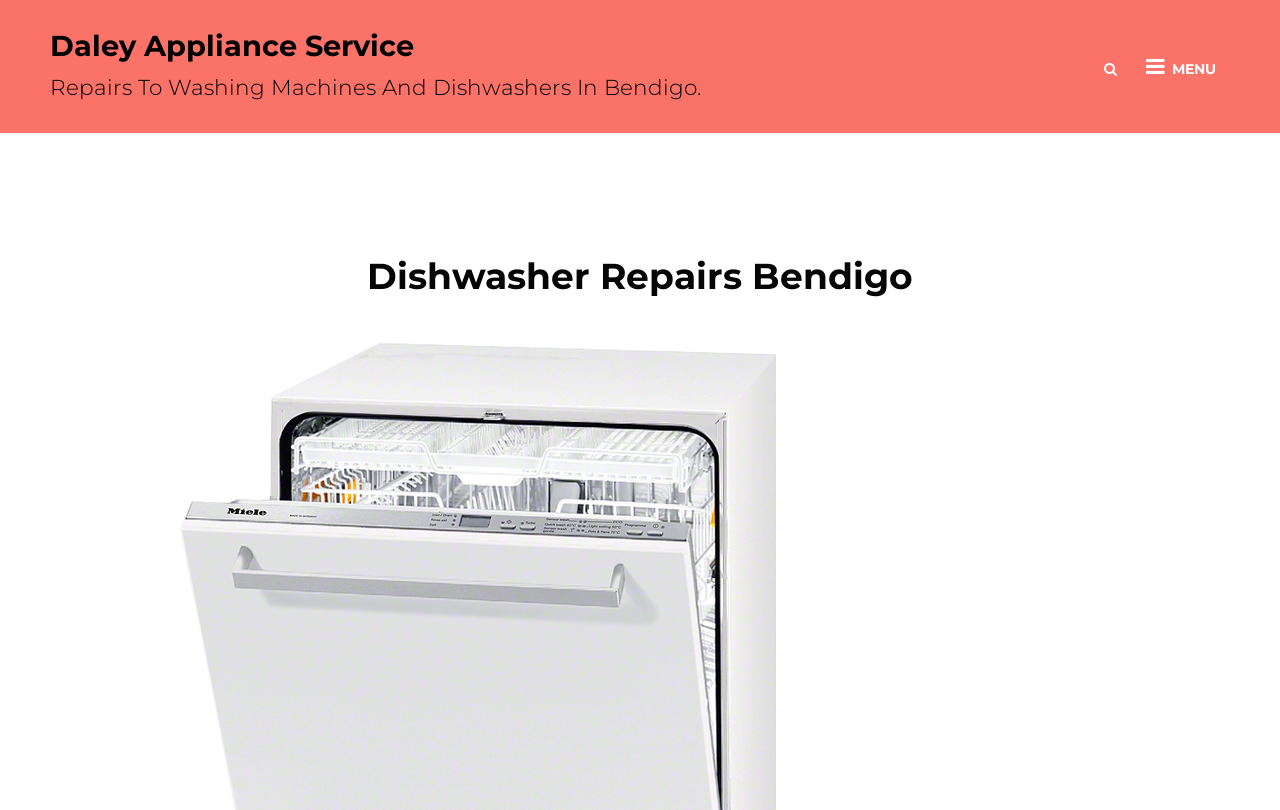Using the given description, provide the bounding box coordinates formatted as (top-left x, top-left y, bottom-right x, bottom-right y), with all values being floating point numbers between 0 and 1. Description: Daley Appliance Service

[0.039, 0.035, 0.323, 0.078]